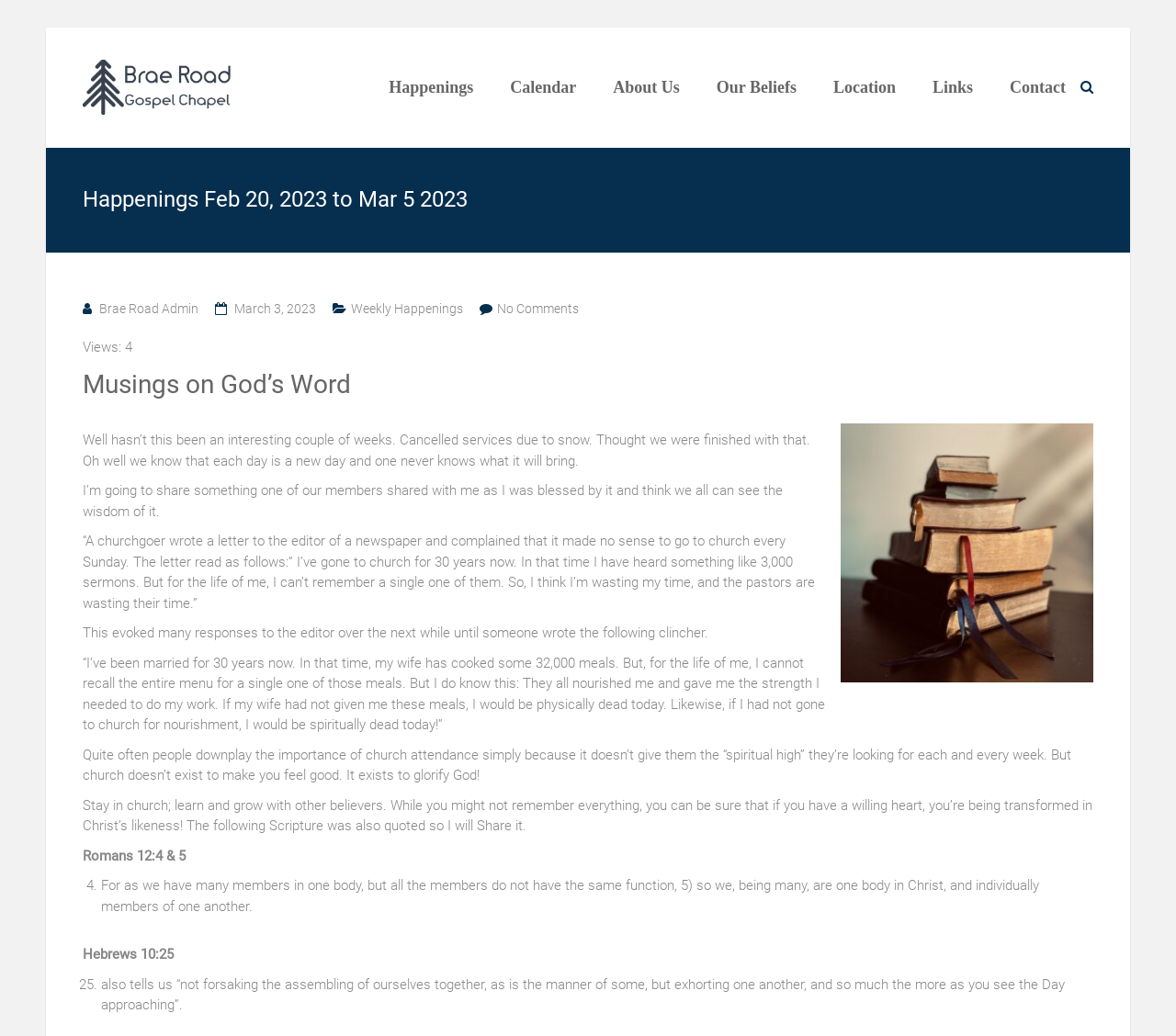Please give the bounding box coordinates of the area that should be clicked to fulfill the following instruction: "Go to 'Brae Road Gospel Chapel Duncan BC' homepage". The coordinates should be in the format of four float numbers from 0 to 1, i.e., [left, top, right, bottom].

[0.07, 0.059, 0.198, 0.075]